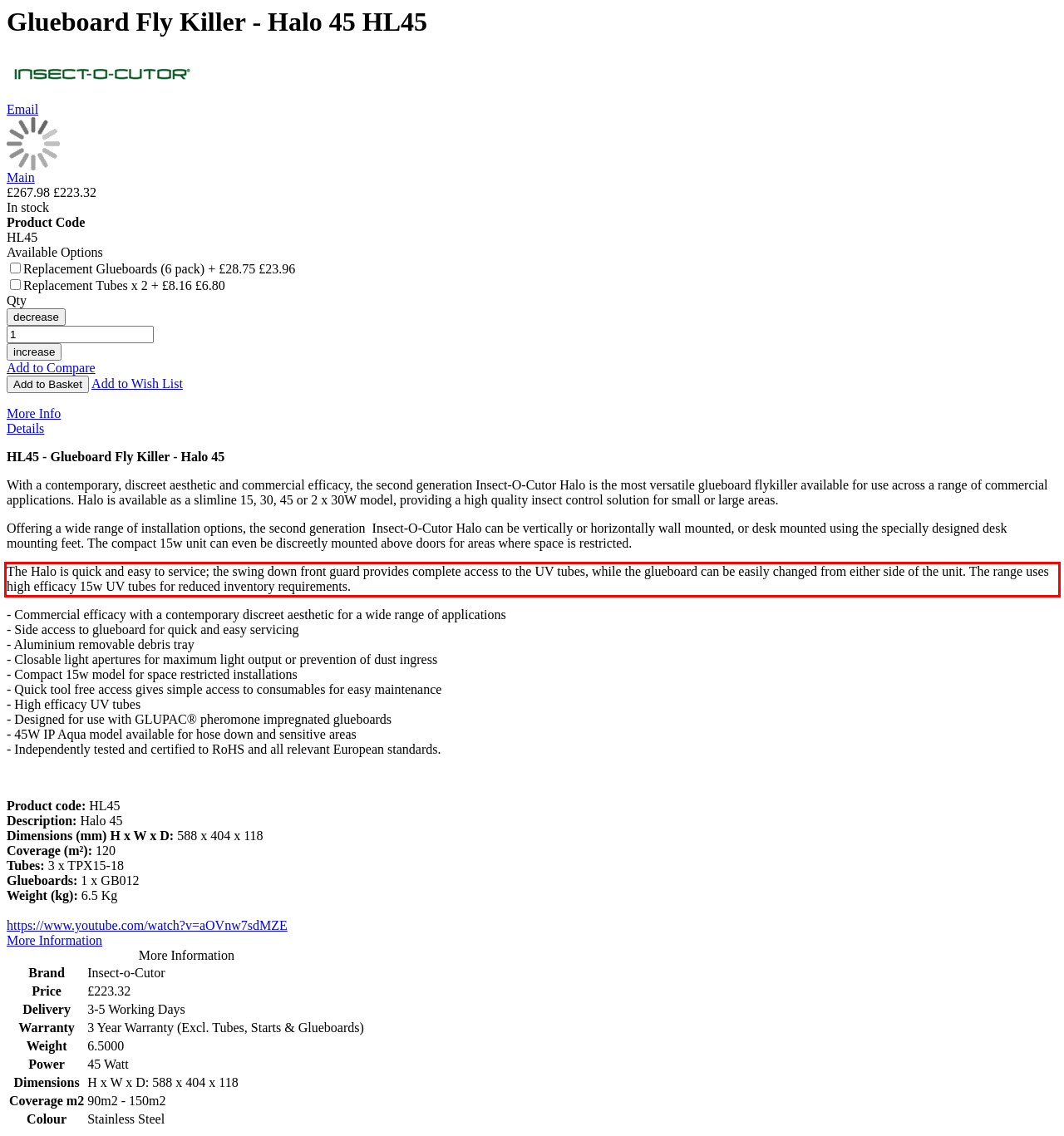Please perform OCR on the UI element surrounded by the red bounding box in the given webpage screenshot and extract its text content.

The Halo is quick and easy to service; the swing down front guard provides complete access to the UV tubes, while the glueboard can be easily changed from either side of the unit. The range uses high efficacy 15w UV tubes for reduced inventory requirements.